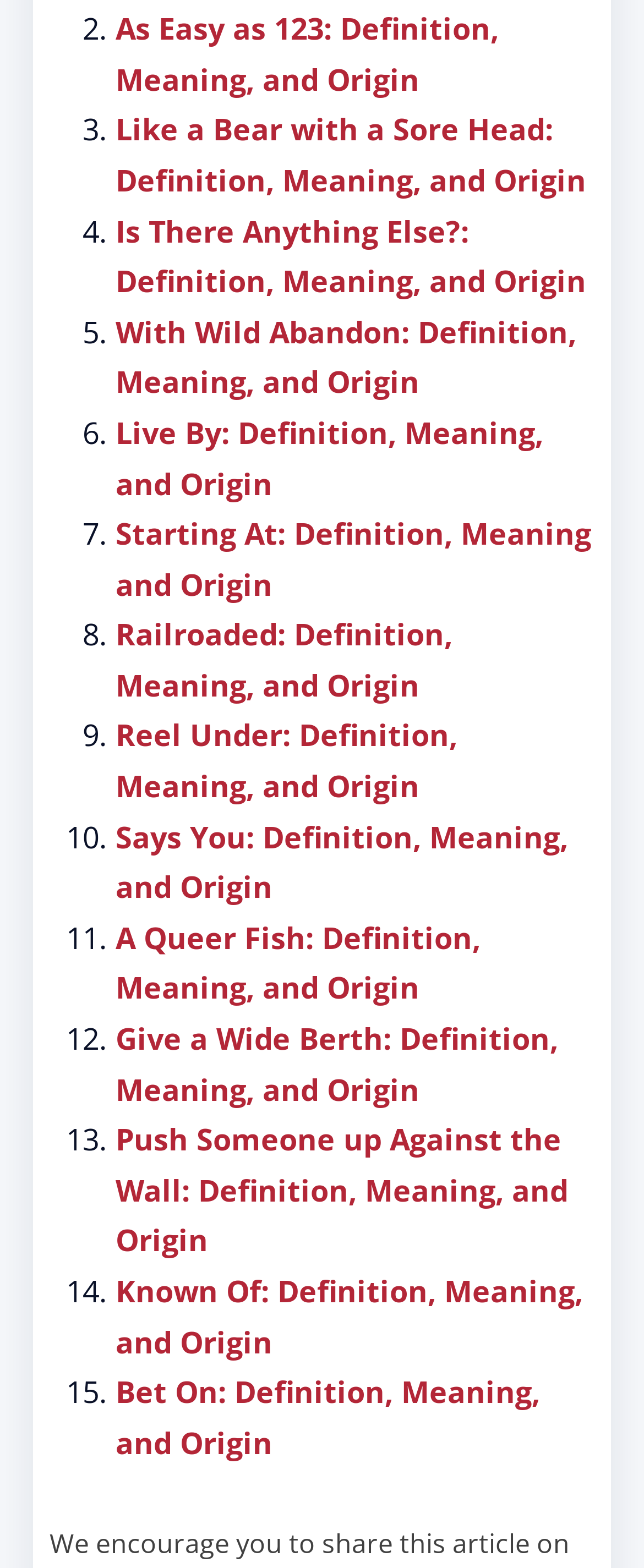Identify the bounding box coordinates necessary to click and complete the given instruction: "Click on 'With Wild Abandon: Definition, Meaning, and Origin'".

[0.179, 0.199, 0.895, 0.256]